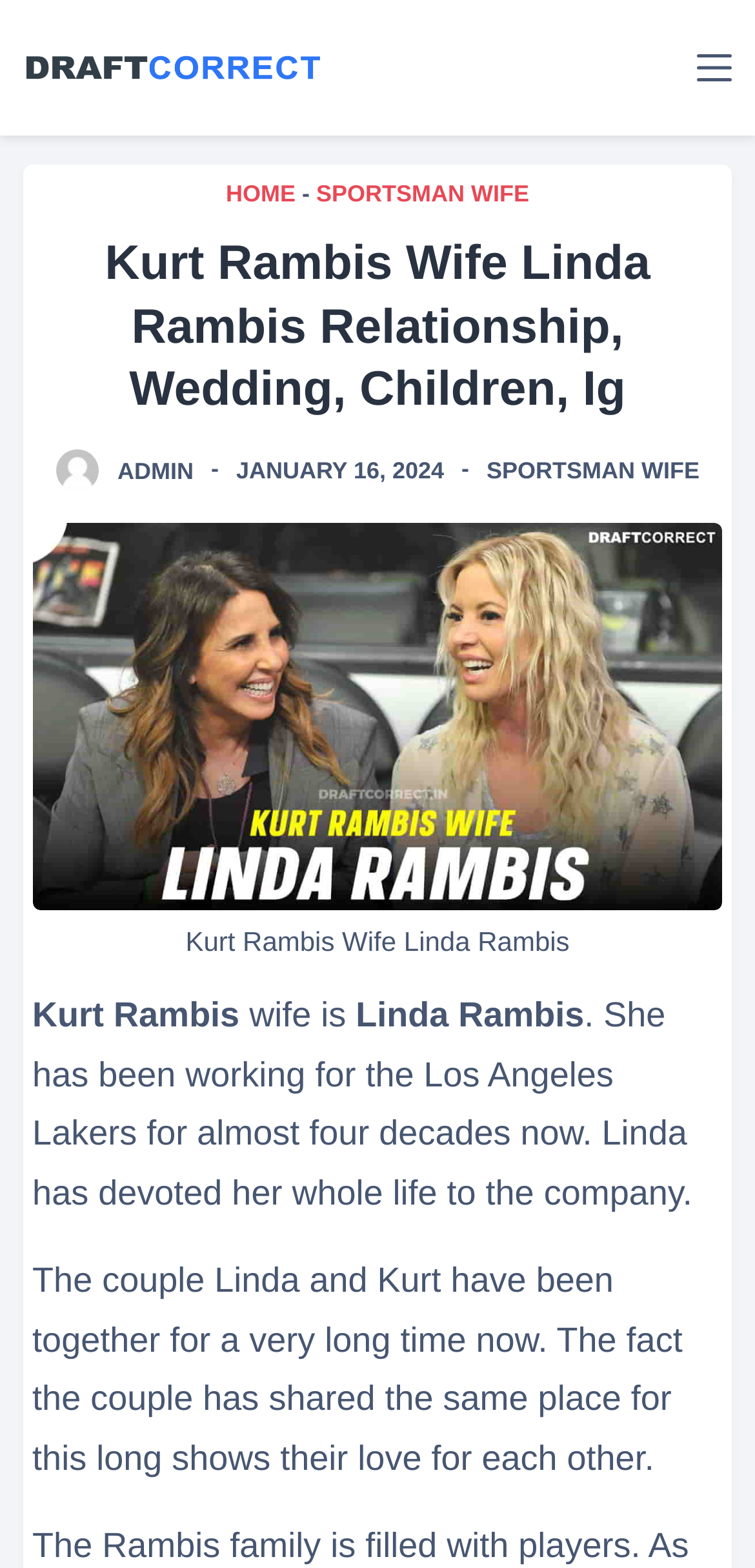Refer to the image and provide an in-depth answer to the question:
What is the name of Linda's husband?

The webpage title is 'Meet Kurt Rambis Wife Linda Rambis', which clearly indicates that Kurt Rambis is Linda's husband.